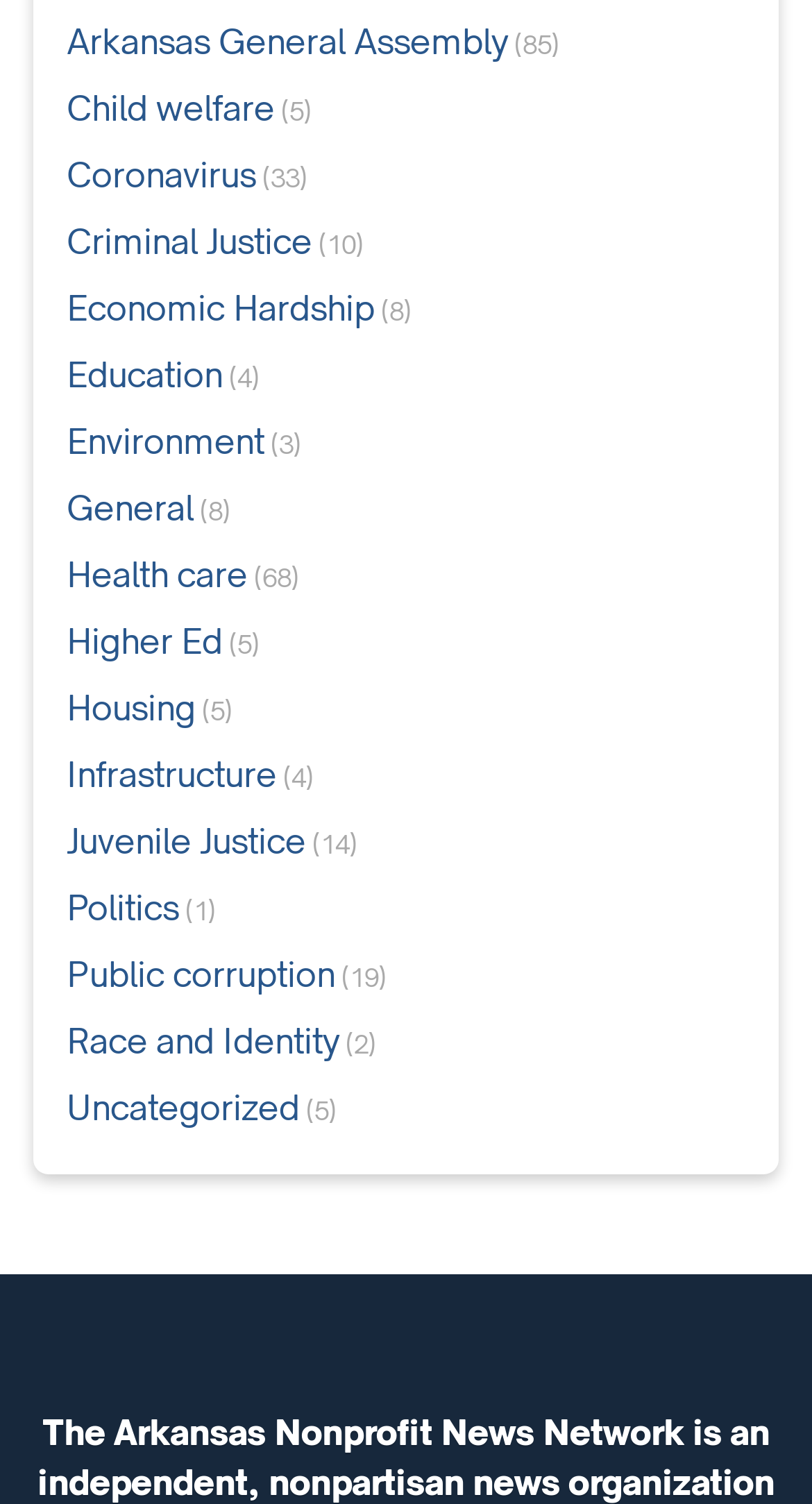Determine the bounding box of the UI element mentioned here: "Arkansas General Assembly". The coordinates must be in the format [left, top, right, bottom] with values ranging from 0 to 1.

[0.082, 0.005, 0.626, 0.049]